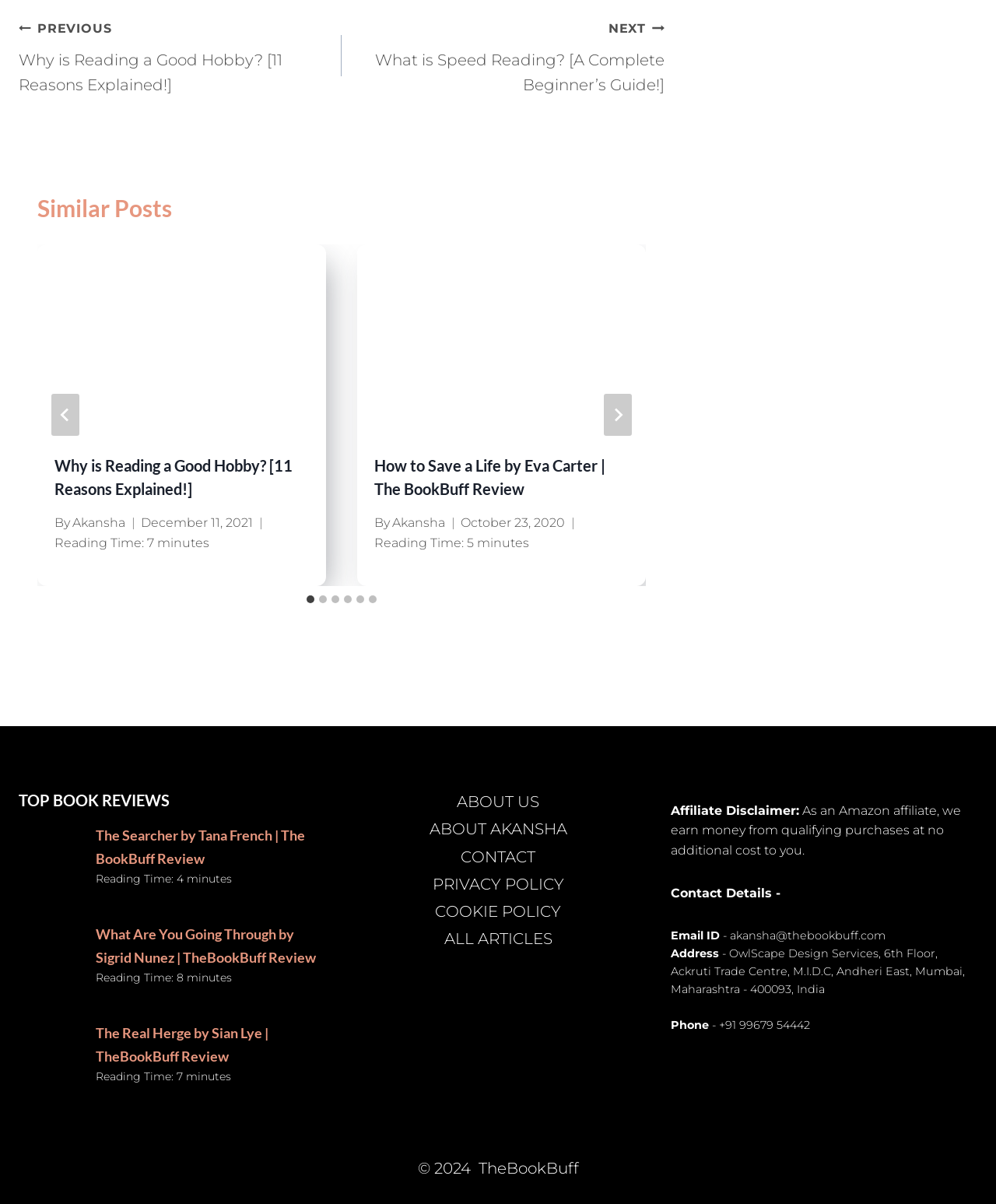Provide a short answer to the following question with just one word or phrase: What is the purpose of the 'NEXT' and 'PREVIOUS' buttons?

Post navigation